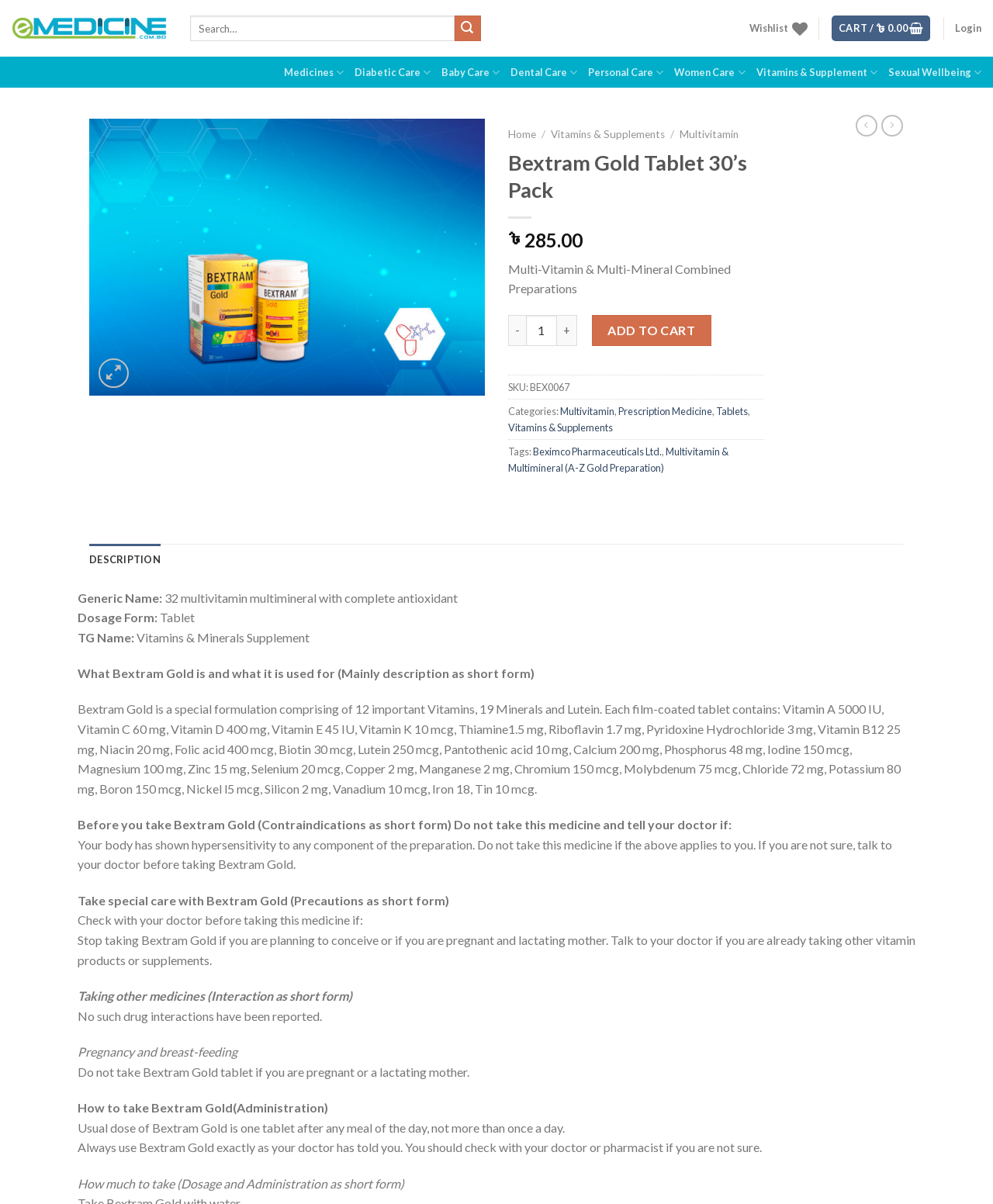Show the bounding box coordinates for the element that needs to be clicked to execute the following instruction: "Read 'Ready to unlock your brand's potential?' heading". Provide the coordinates in the form of four float numbers between 0 and 1, i.e., [left, top, right, bottom].

None